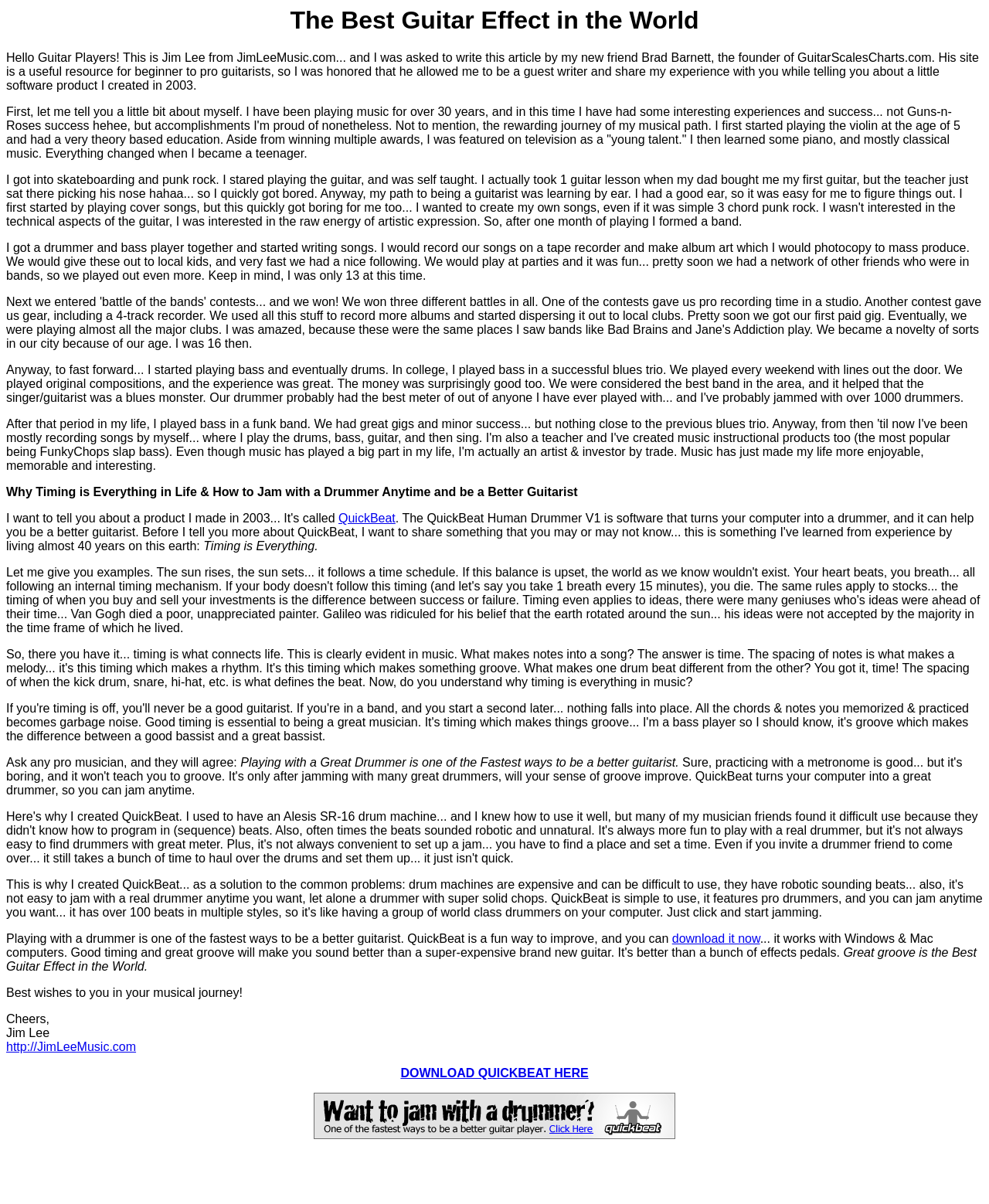What is the name of the website founded by Brad Barnett?
Look at the screenshot and provide an in-depth answer.

The article mentions that the author, Jim Lee, was asked to write this article by his friend Brad Barnett, who is the founder of GuitarScalesCharts.com, a website that provides resources for guitarists.